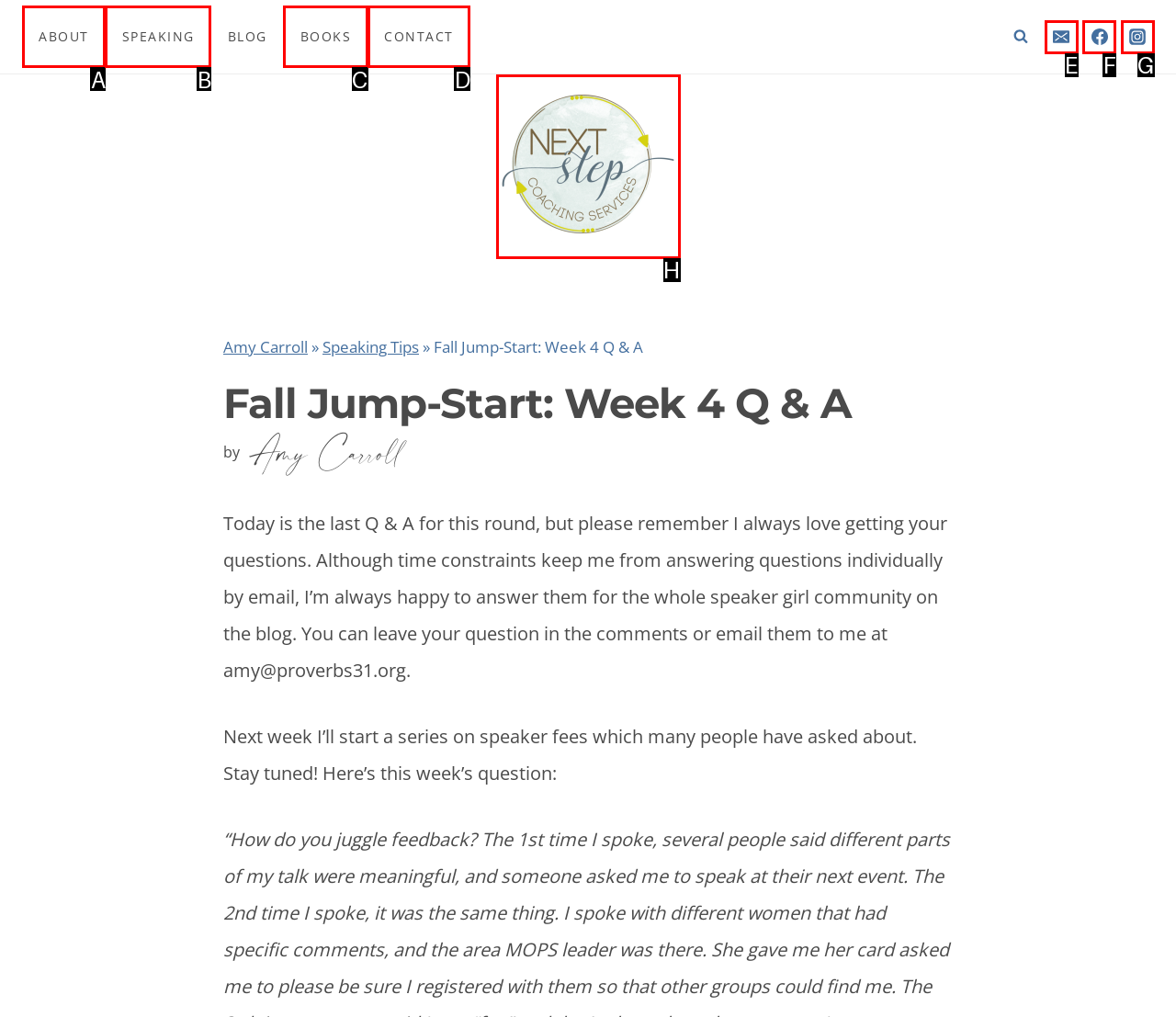Determine the HTML element that best aligns with the description: fridge engineer
Answer with the appropriate letter from the listed options.

None